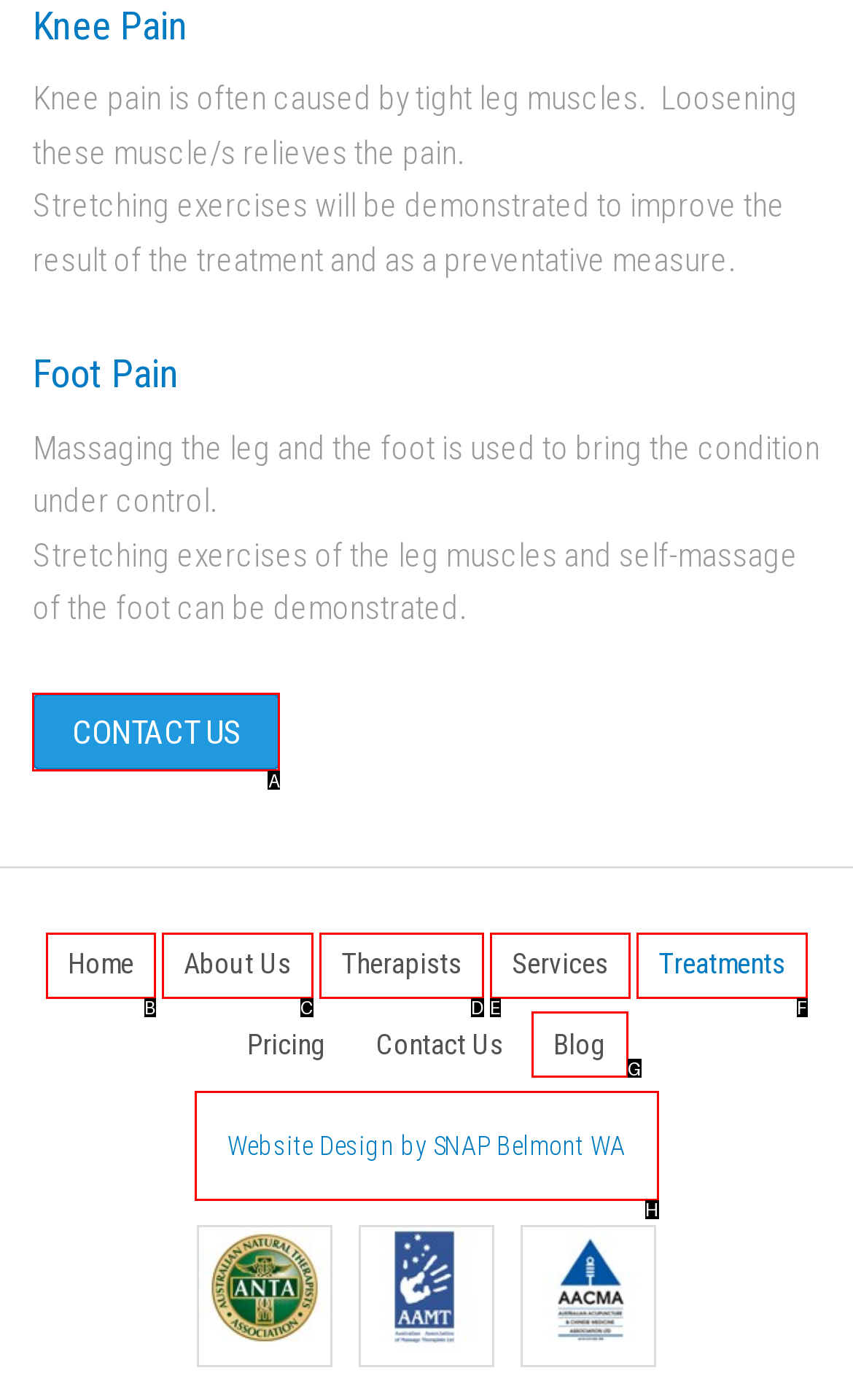Identify the letter of the option to click in order to click on CONTACT US. Answer with the letter directly.

A